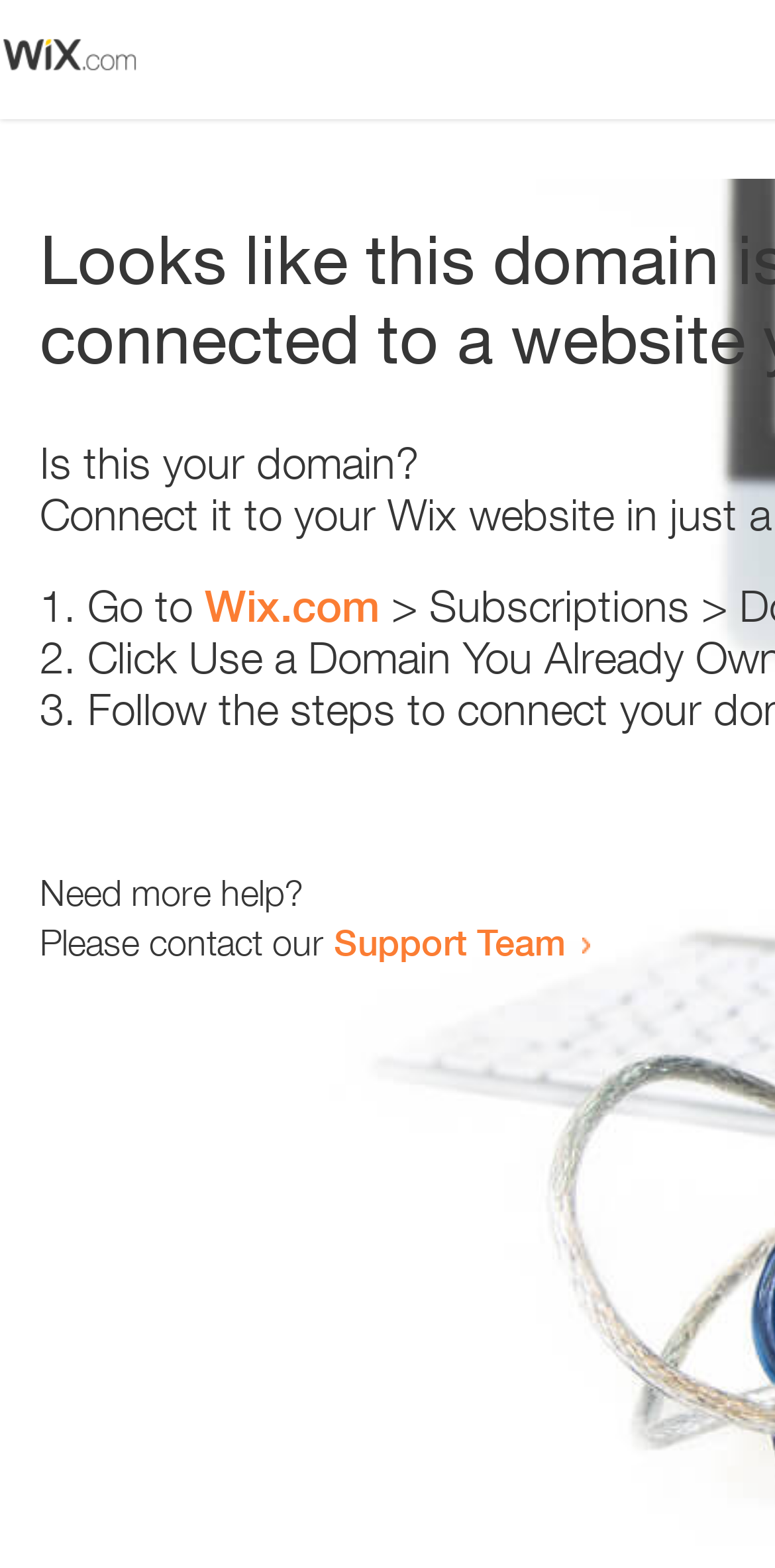Using the webpage screenshot, find the UI element described by Wix.com. Provide the bounding box coordinates in the format (top-left x, top-left y, bottom-right x, bottom-right y), ensuring all values are floating point numbers between 0 and 1.

[0.264, 0.37, 0.49, 0.403]